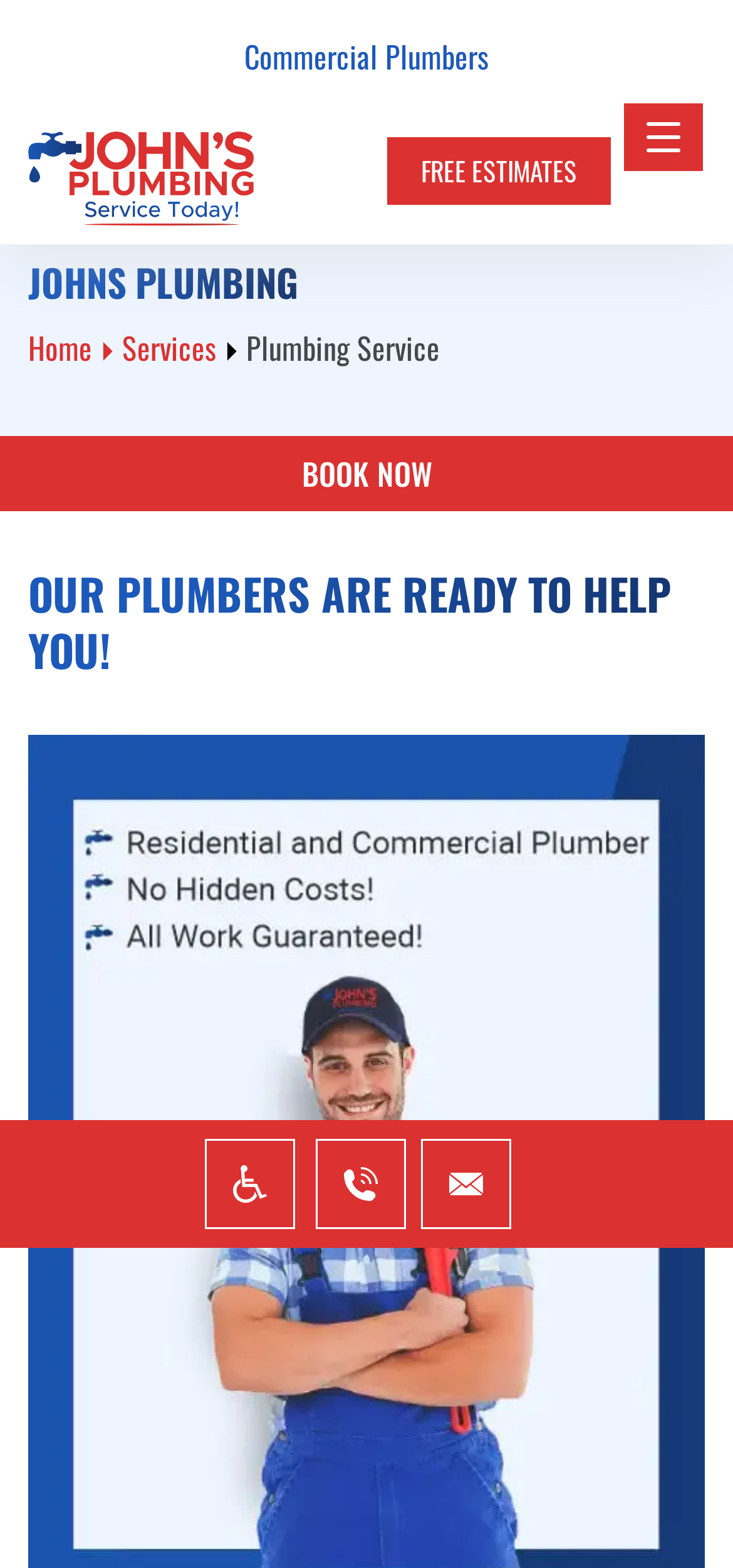Using the given element description, provide the bounding box coordinates (top-left x, top-left y, bottom-right x, bottom-right y) for the corresponding UI element in the screenshot: Services

[0.167, 0.207, 0.295, 0.236]